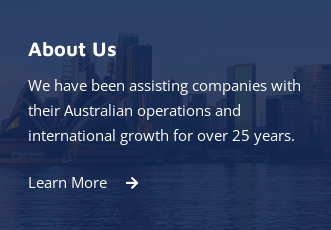Paint a vivid picture with your words by describing the image in detail.

The image presents a section titled "About Us," highlighting the commitment of a company that has been actively supporting businesses in their Australian operations and facilitating international growth for over 25 years. The background features a scenic view of a city skyline, emphasizing a modern and professional atmosphere. Below the description, there is an invitation to "Learn More," suggesting that interested parties can obtain additional information about the company's services and expertise in navigating global markets.